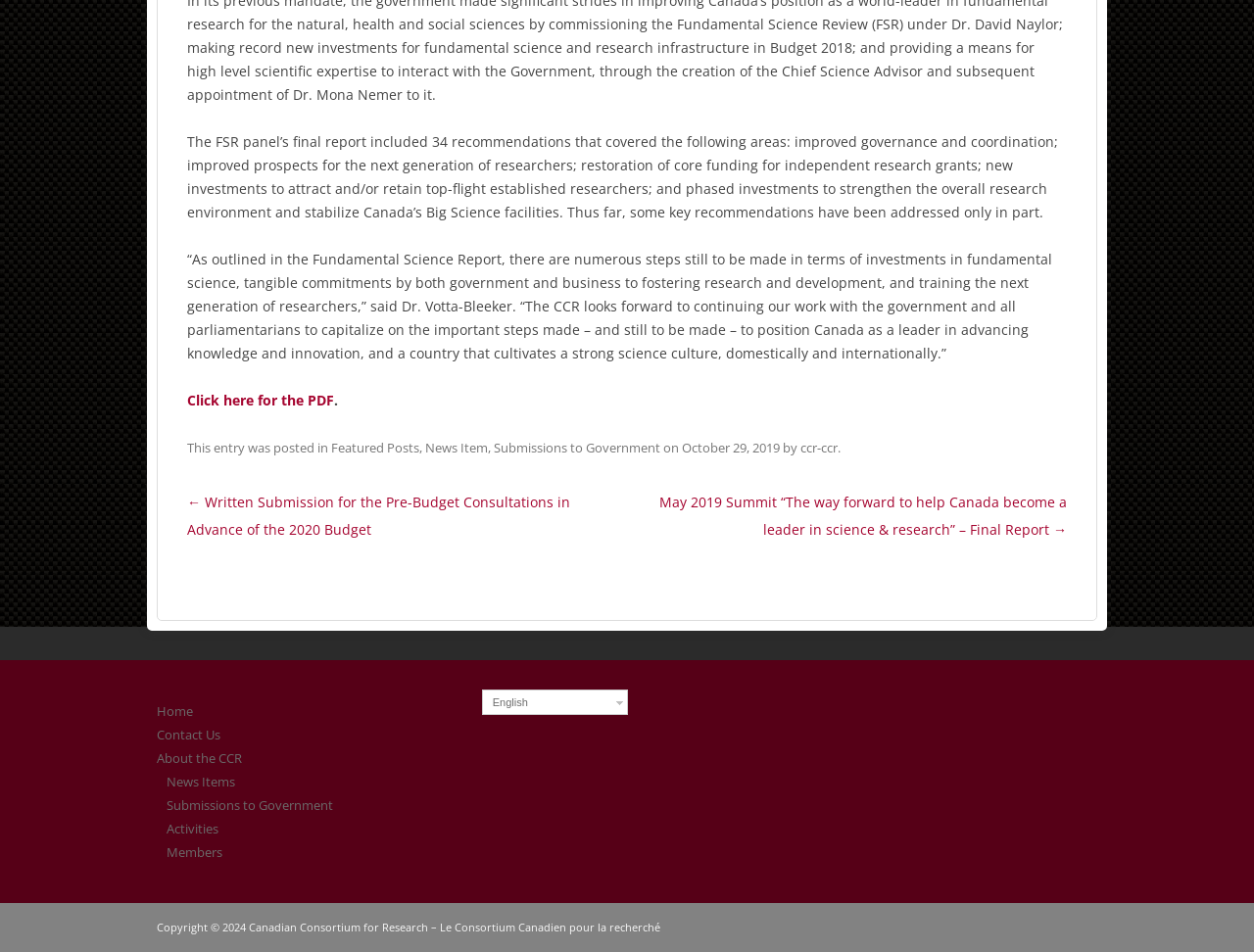Bounding box coordinates should be in the format (top-left x, top-left y, bottom-right x, bottom-right y) and all values should be floating point numbers between 0 and 1. Determine the bounding box coordinate for the UI element described as: News Item

[0.339, 0.461, 0.389, 0.479]